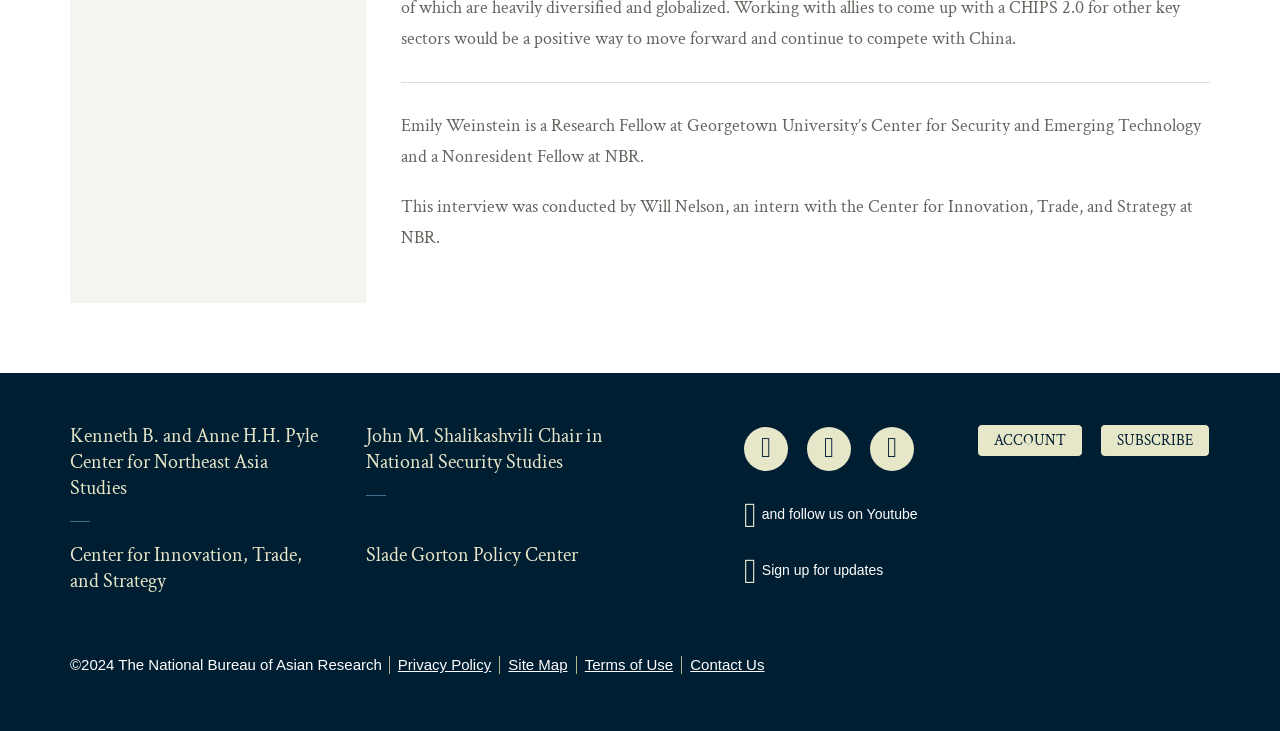Please find and report the bounding box coordinates of the element to click in order to perform the following action: "Contact Us". The coordinates should be expressed as four float numbers between 0 and 1, in the format [left, top, right, bottom].

[0.533, 0.897, 0.603, 0.922]